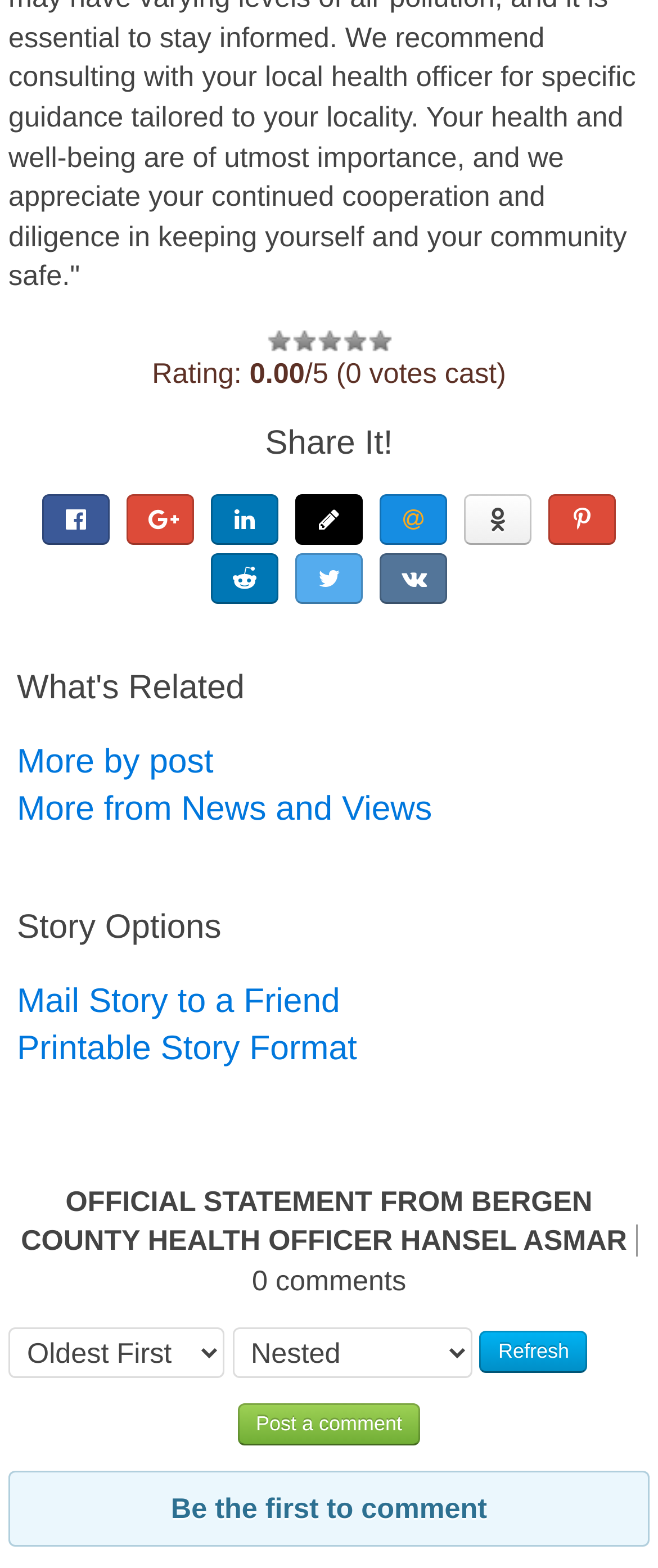Determine the bounding box coordinates for the area that should be clicked to carry out the following instruction: "Mail story to a friend".

[0.026, 0.627, 0.517, 0.65]